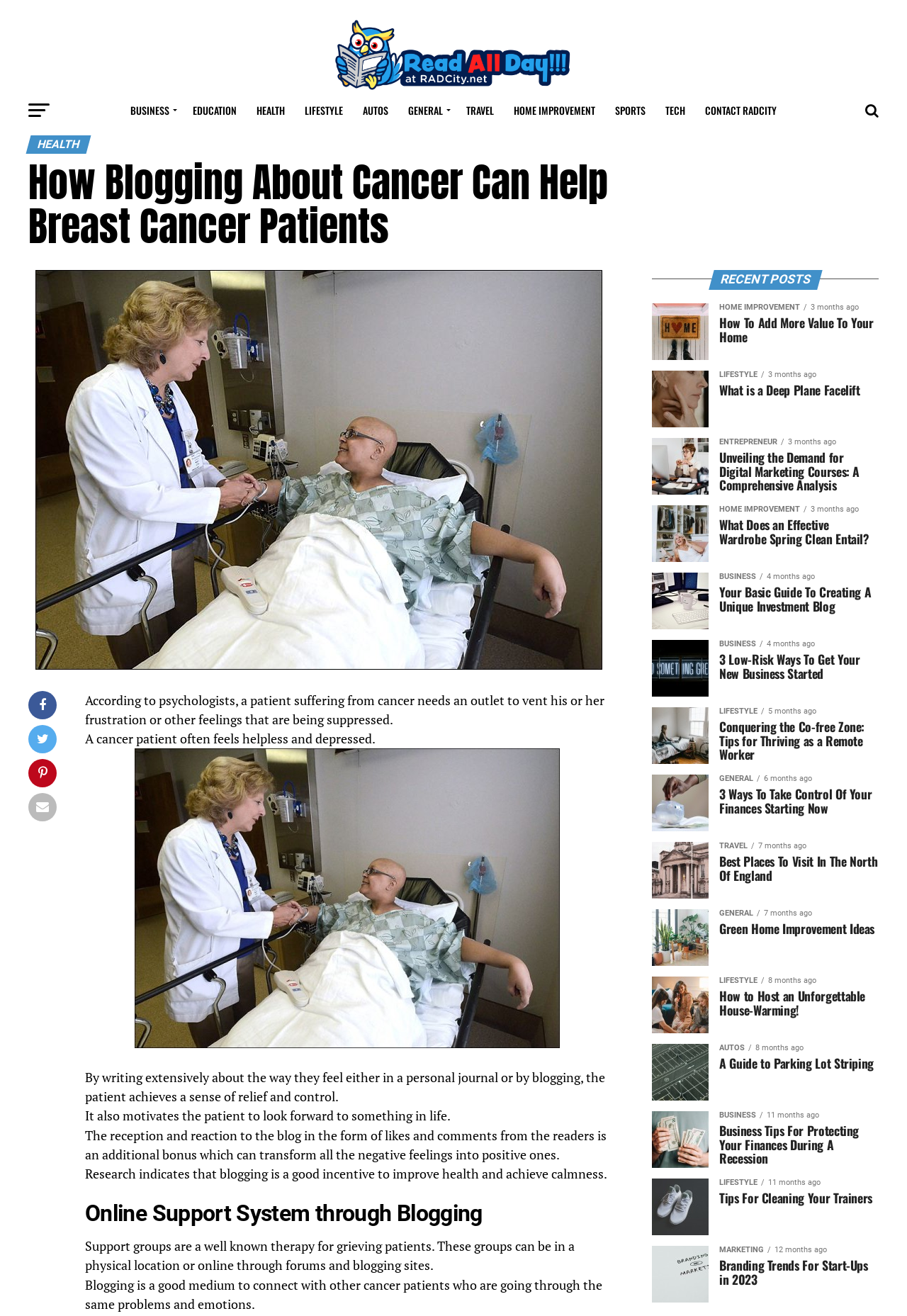Based on the element description Dating Logic, identify the bounding box of the UI element in the given webpage screenshot. The coordinates should be in the format (top-left x, top-left y, bottom-right x, bottom-right y) and must be between 0 and 1.

None